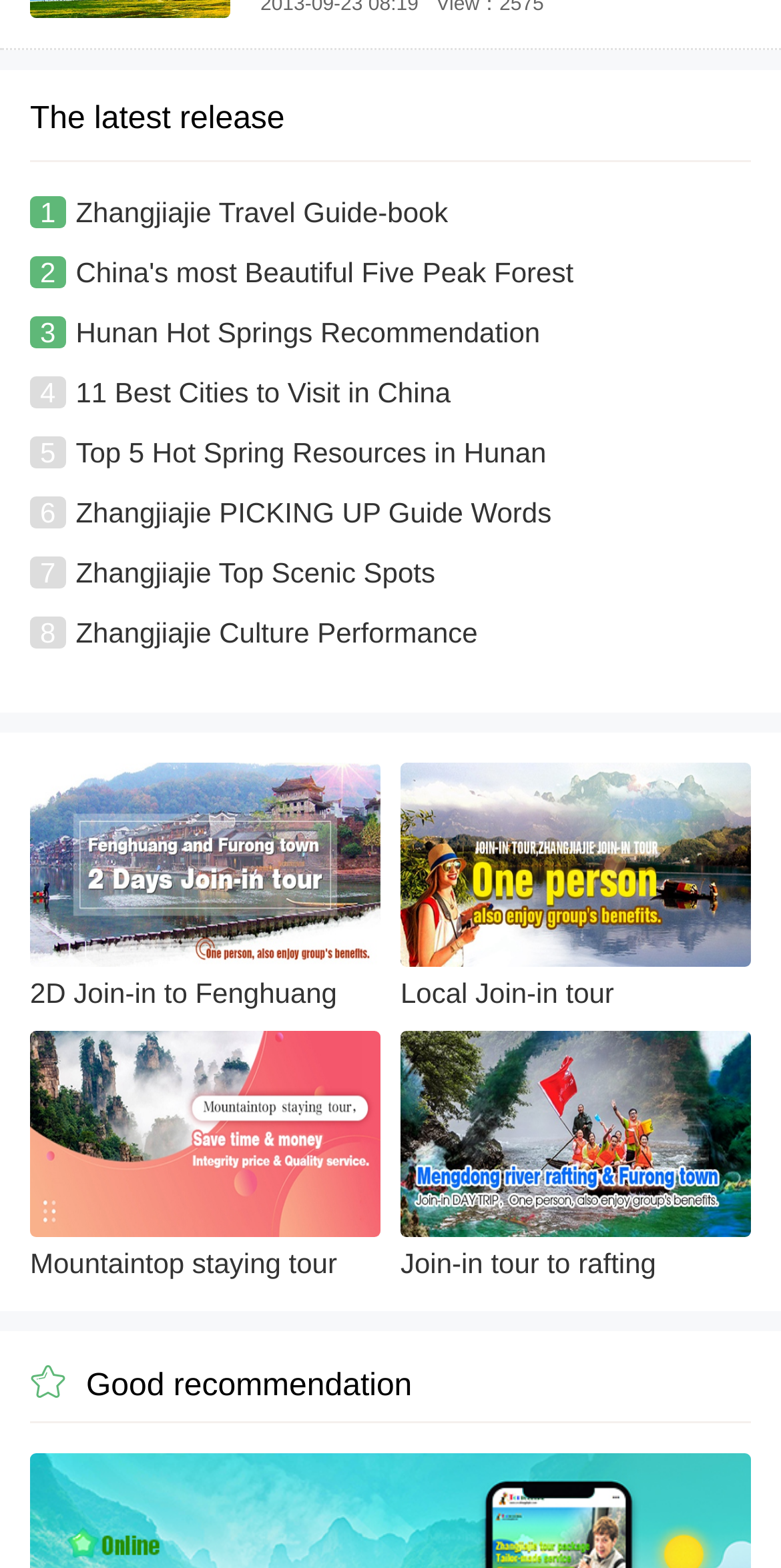Determine the bounding box coordinates for the area that should be clicked to carry out the following instruction: "View 'China's most Beautiful Five Peak Forest'".

[0.097, 0.163, 0.734, 0.183]